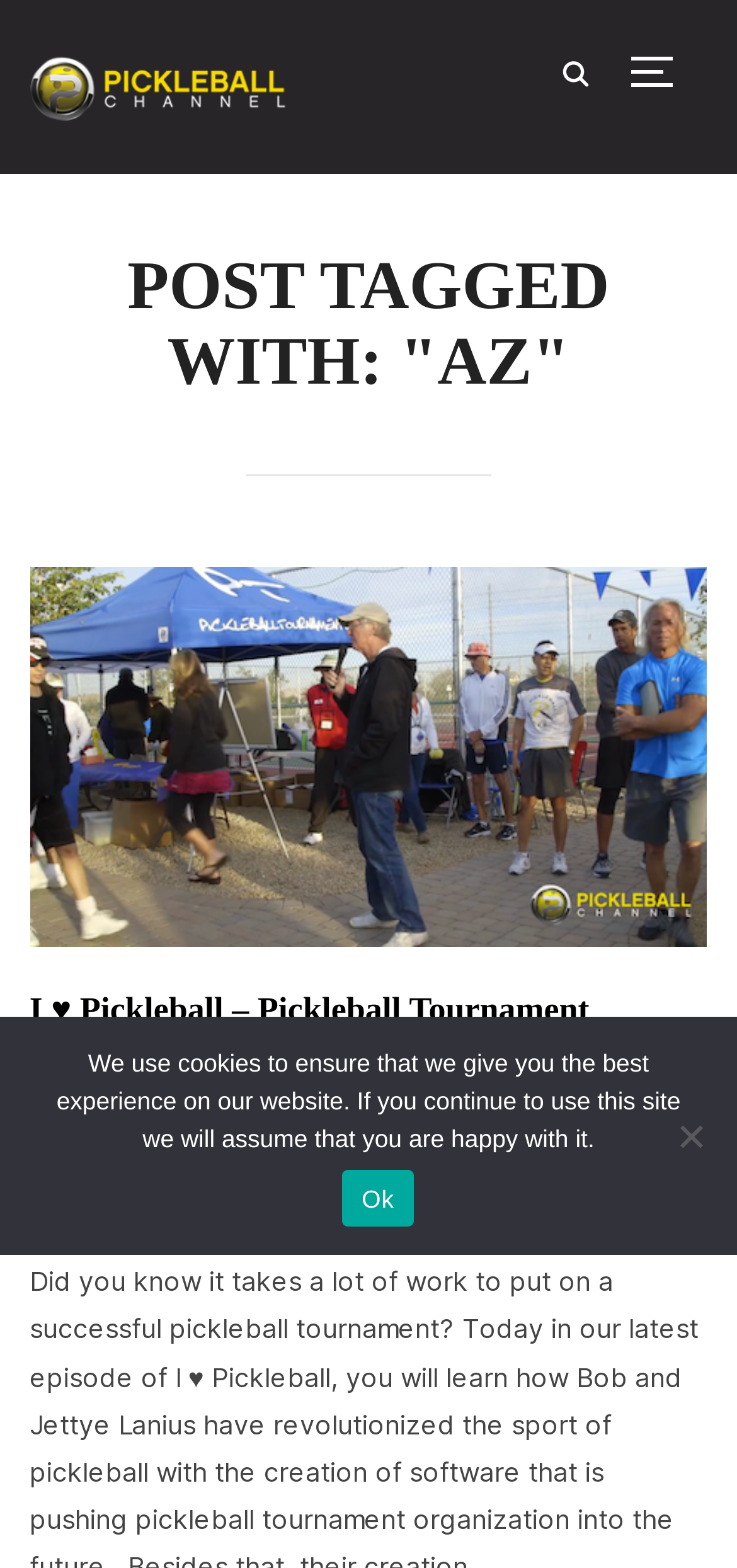Generate a thorough explanation of the webpage's elements.

The webpage is about posts tagged with "Az" on the Pickleball Channel. At the top left, there is a link to the Pickleball Channel, accompanied by an image with the same name. On the top right, there is a button to toggle the sidebar and navigation.

Below the top section, there is a heading that indicates the posts are tagged with "AZ". Under this heading, there is a link to a post titled "I ♥ Pickleball – Pickleball Tournament Pioneers Bob and Jettye Lanius". This post has a header section that contains the title, followed by the author's name "Meredith" and the category "I ♥ Pickleball Show". There is also a link to the category "Tournaments" and a link to "1 comment" on the post.

At the bottom of the page, there is a cookie notice dialog that is not currently in modal mode. The dialog contains a message about the use of cookies on the website and provides an "Ok" button to acknowledge the notice. There is also a "No" button, but it is not clear what this button does.